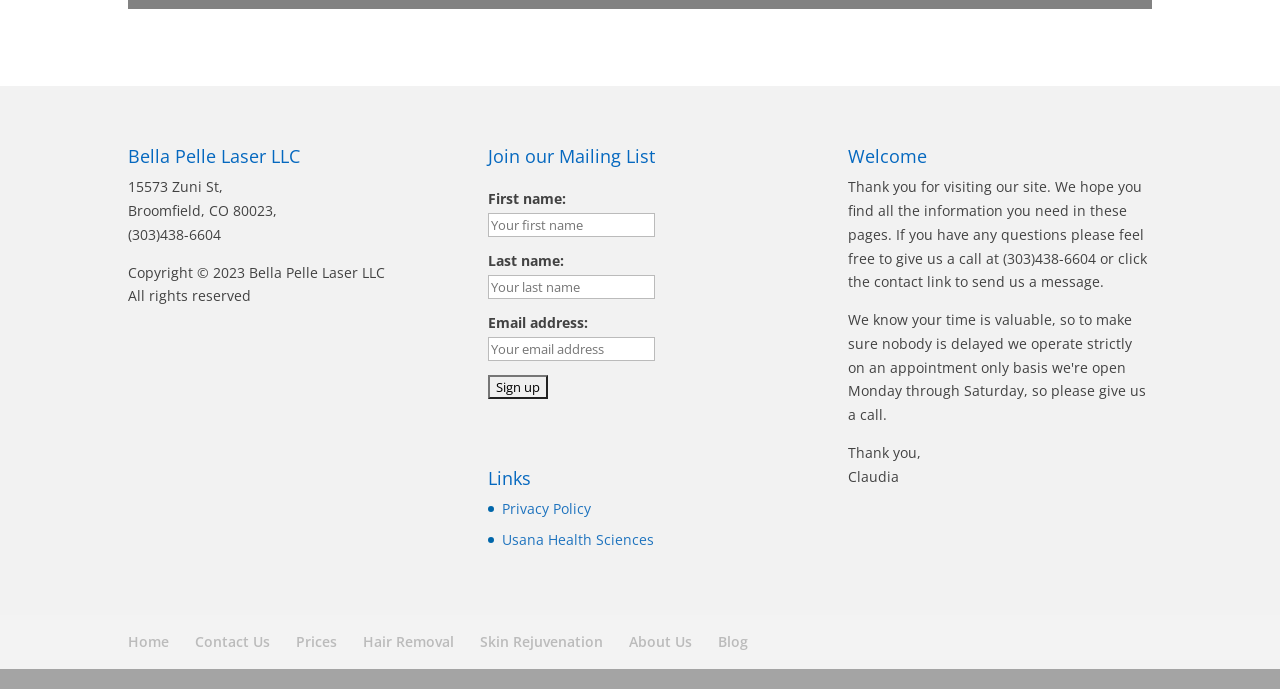Analyze the image and give a detailed response to the question:
What is the purpose of the form on the right side?

The form on the right side of the webpage has input fields for first name, last name, and email address, and a 'Sign up' button. This suggests that the purpose of the form is to allow users to join the company's mailing list.